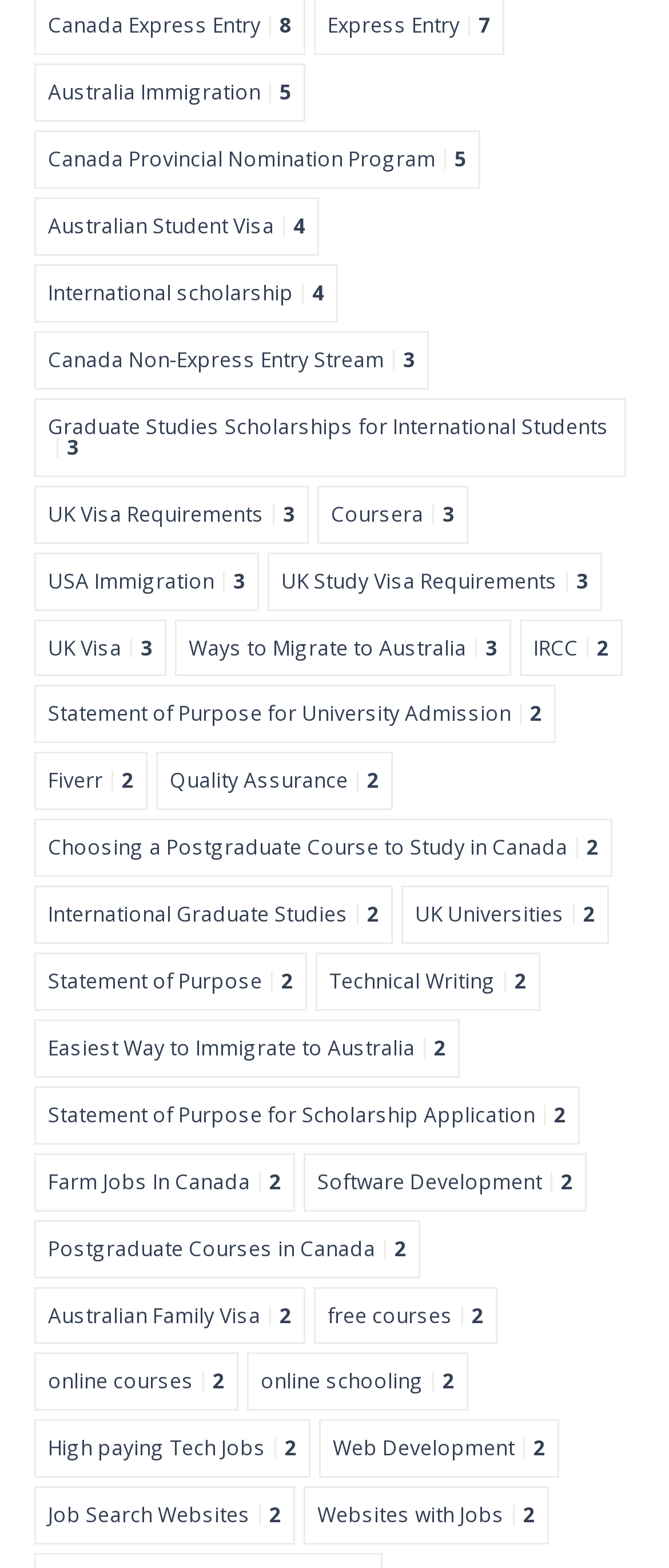How many items are related to UK Visa Requirements?
Refer to the image and provide a one-word or short phrase answer.

3 items